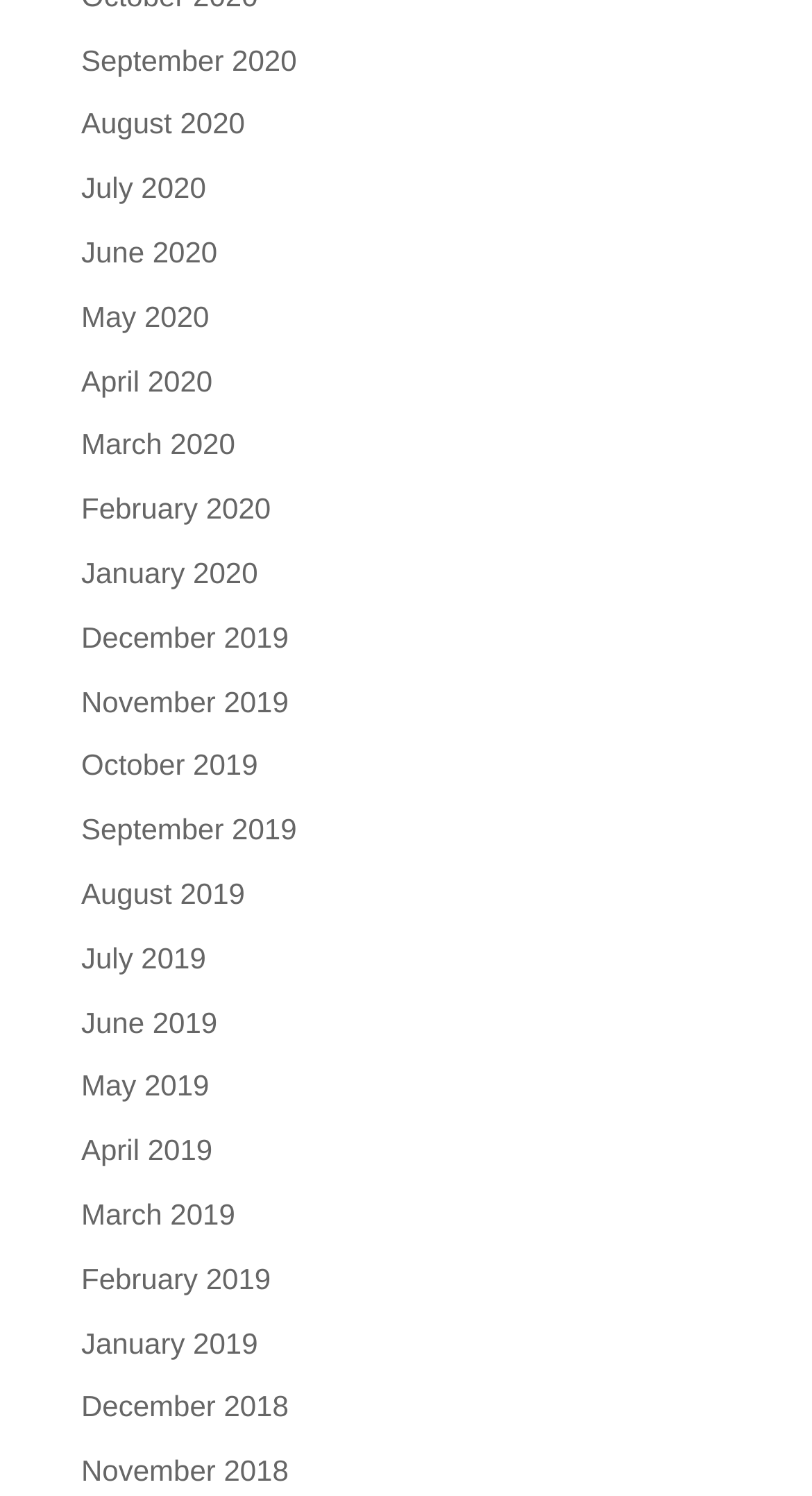Can you find the bounding box coordinates of the area I should click to execute the following instruction: "view January 2020"?

[0.1, 0.372, 0.318, 0.394]